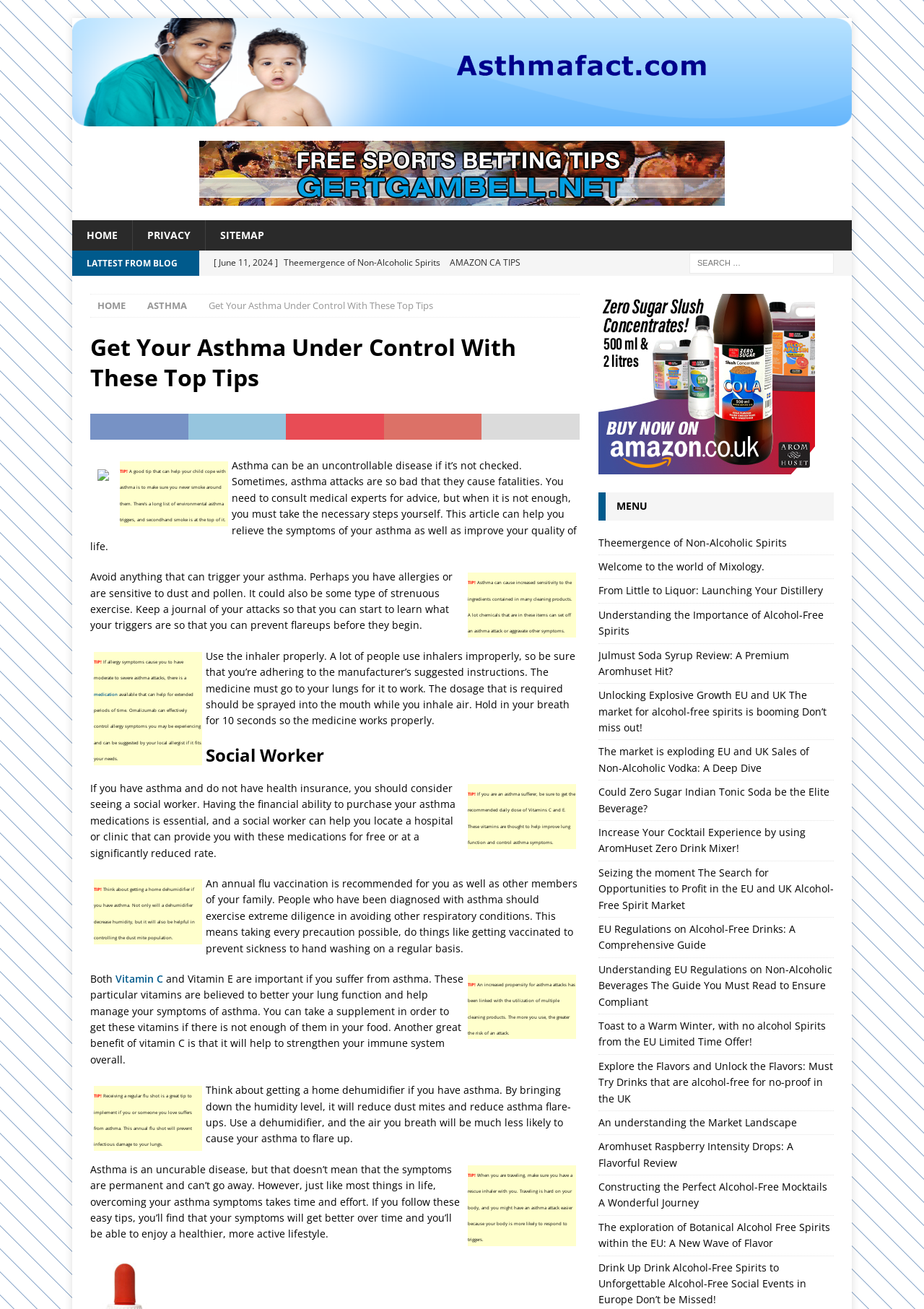Find and indicate the bounding box coordinates of the region you should select to follow the given instruction: "Click on the 'HOME' link".

[0.078, 0.168, 0.143, 0.192]